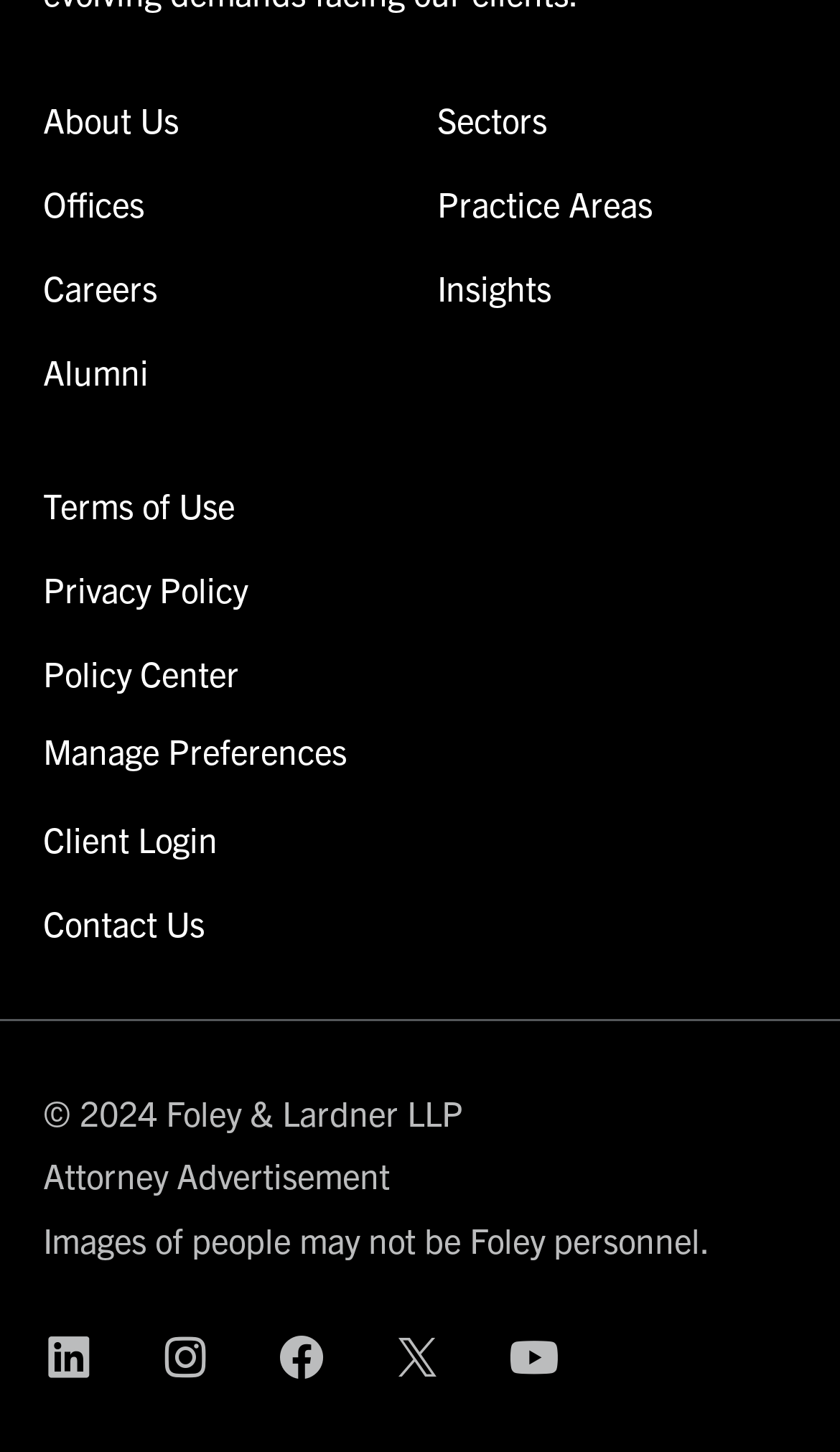Find and specify the bounding box coordinates that correspond to the clickable region for the instruction: "Login as a client".

[0.051, 0.563, 0.259, 0.593]